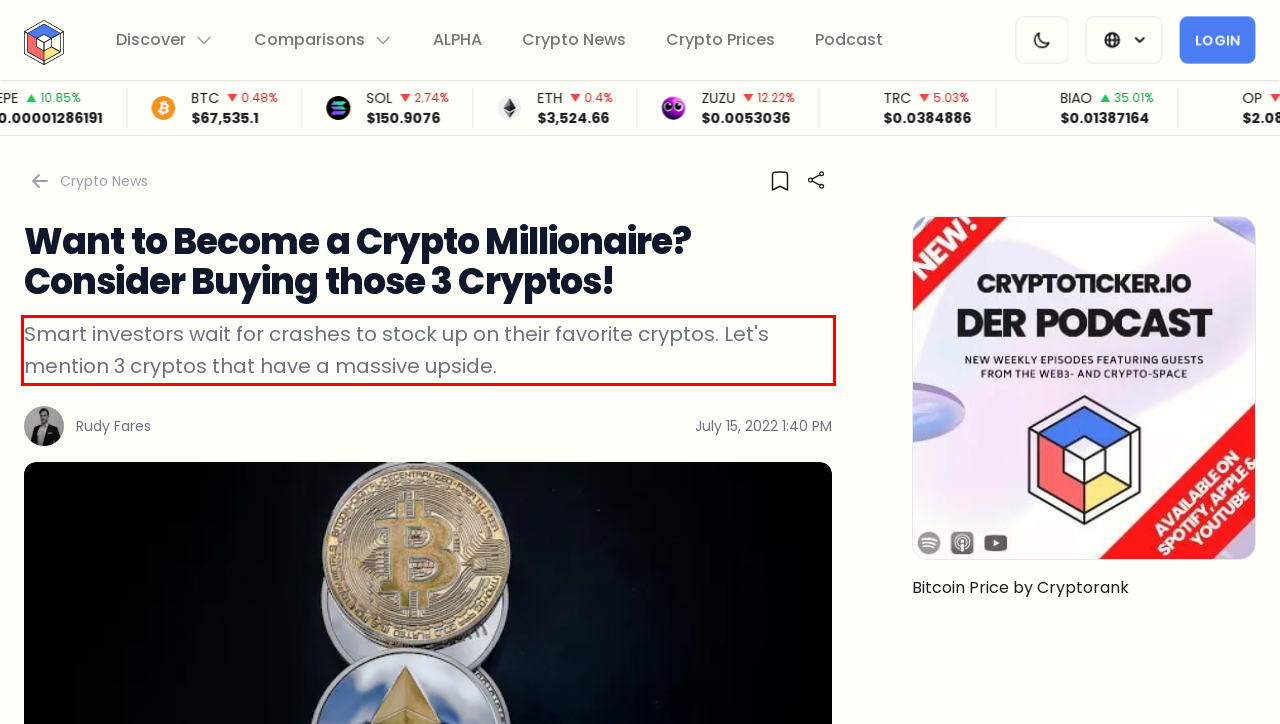Identify and transcribe the text content enclosed by the red bounding box in the given screenshot.

Smart investors wait for crashes to stock up on their favorite cryptos. Let's mention 3 cryptos that have a massive upside.